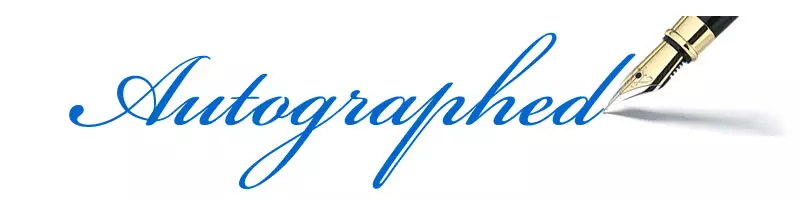What is the graphic positioned at the end of the word 'Autographed'?
Provide a thorough and detailed answer to the question.

According to the caption, the graphic of a fountain pen is positioned at the end of the word 'Autographed', symbolizing the action of writing or signing, which is closely related to the theme of autographs and memorabilia.